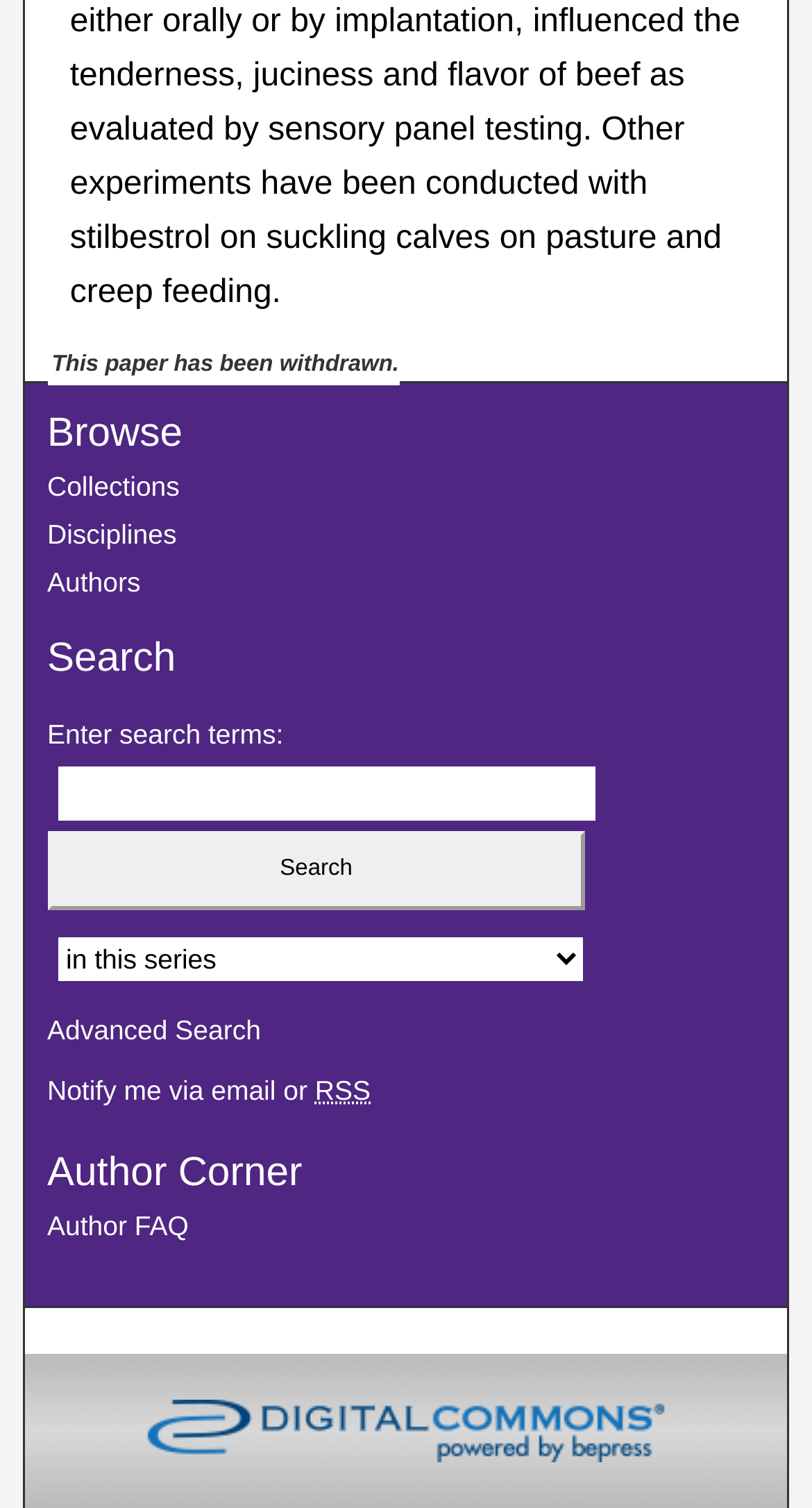Respond to the question below with a single word or phrase: Can I receive notifications via email or RSS?

Yes